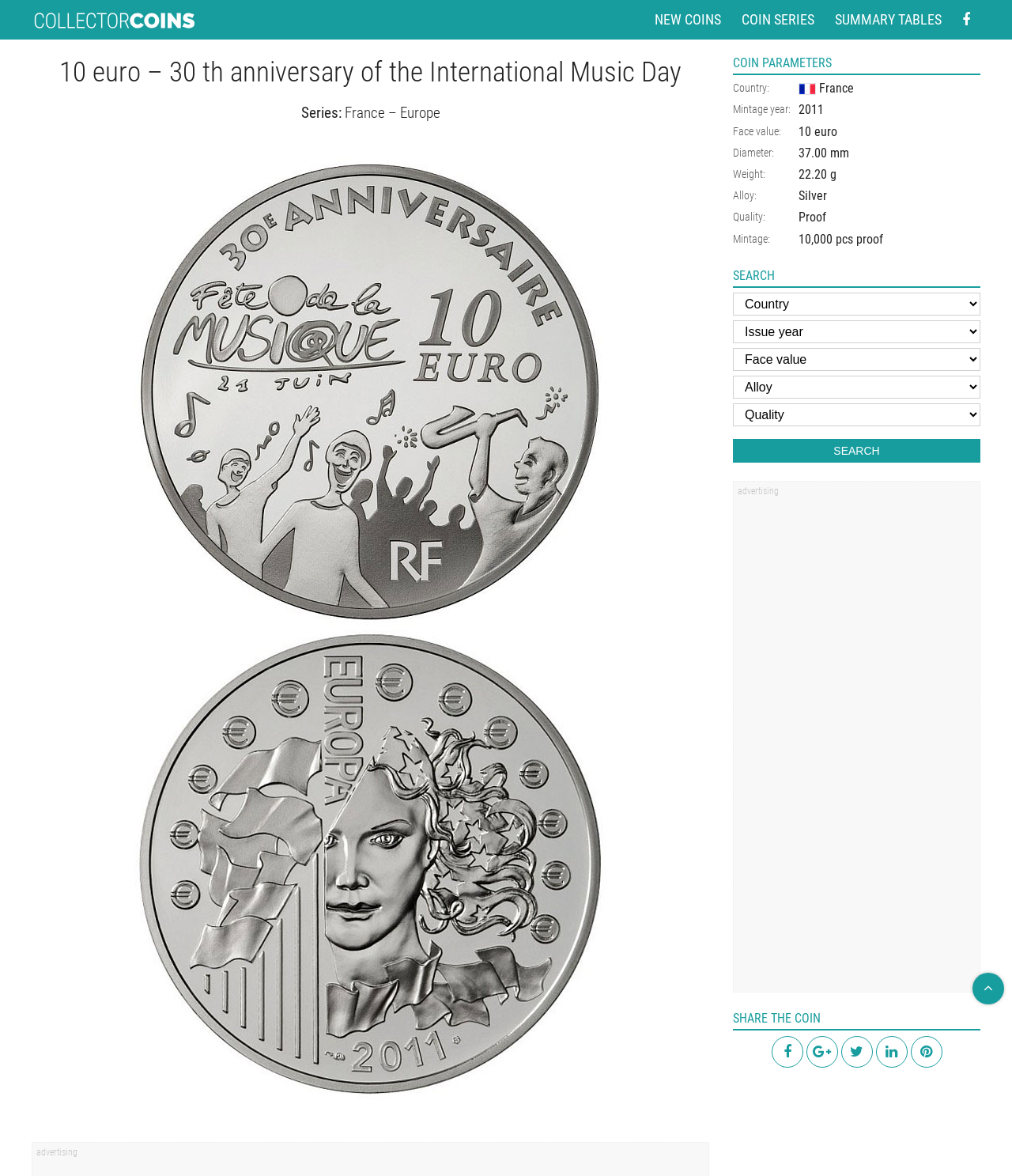Please predict the bounding box coordinates of the element's region where a click is necessary to complete the following instruction: "View coin parameters". The coordinates should be represented by four float numbers between 0 and 1, i.e., [left, top, right, bottom].

[0.724, 0.047, 0.969, 0.064]